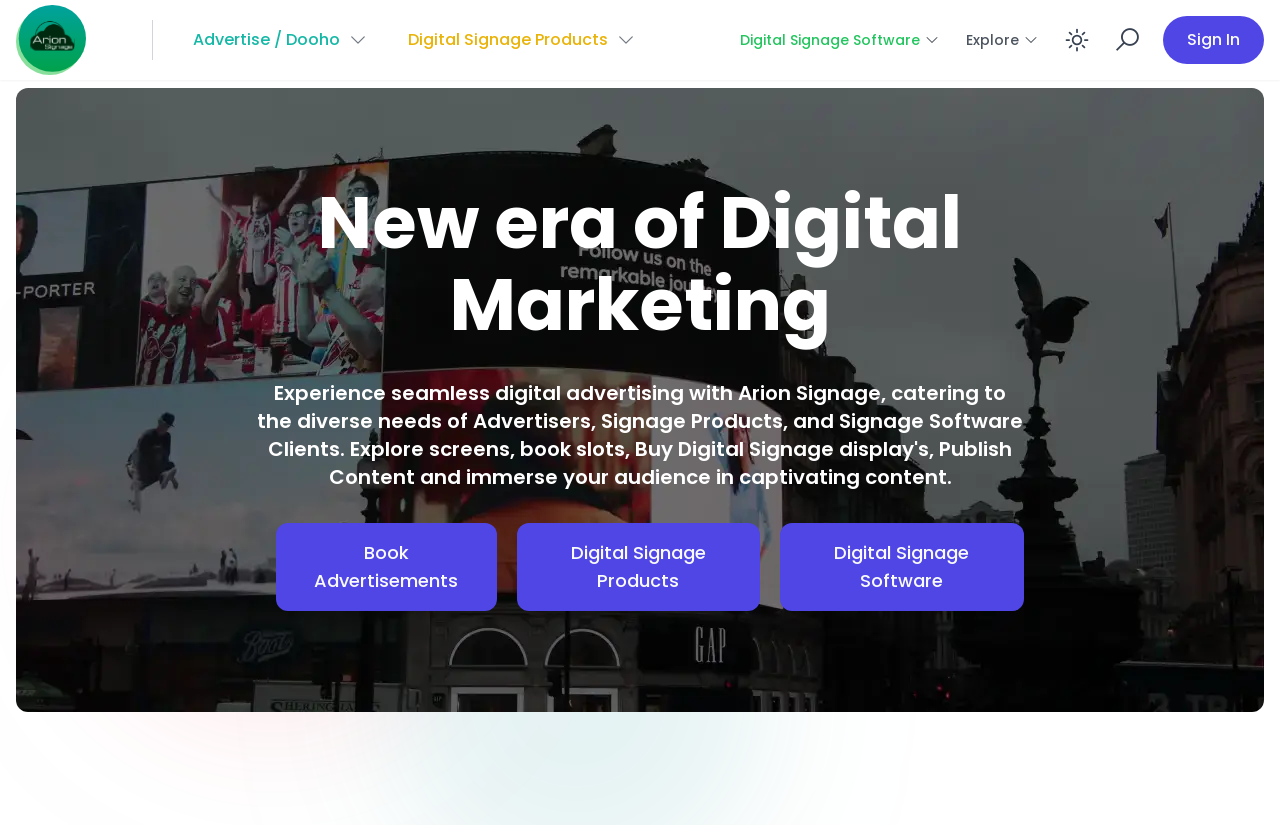Please identify the bounding box coordinates of the clickable area that will allow you to execute the instruction: "Book an advertisement".

[0.216, 0.634, 0.388, 0.741]